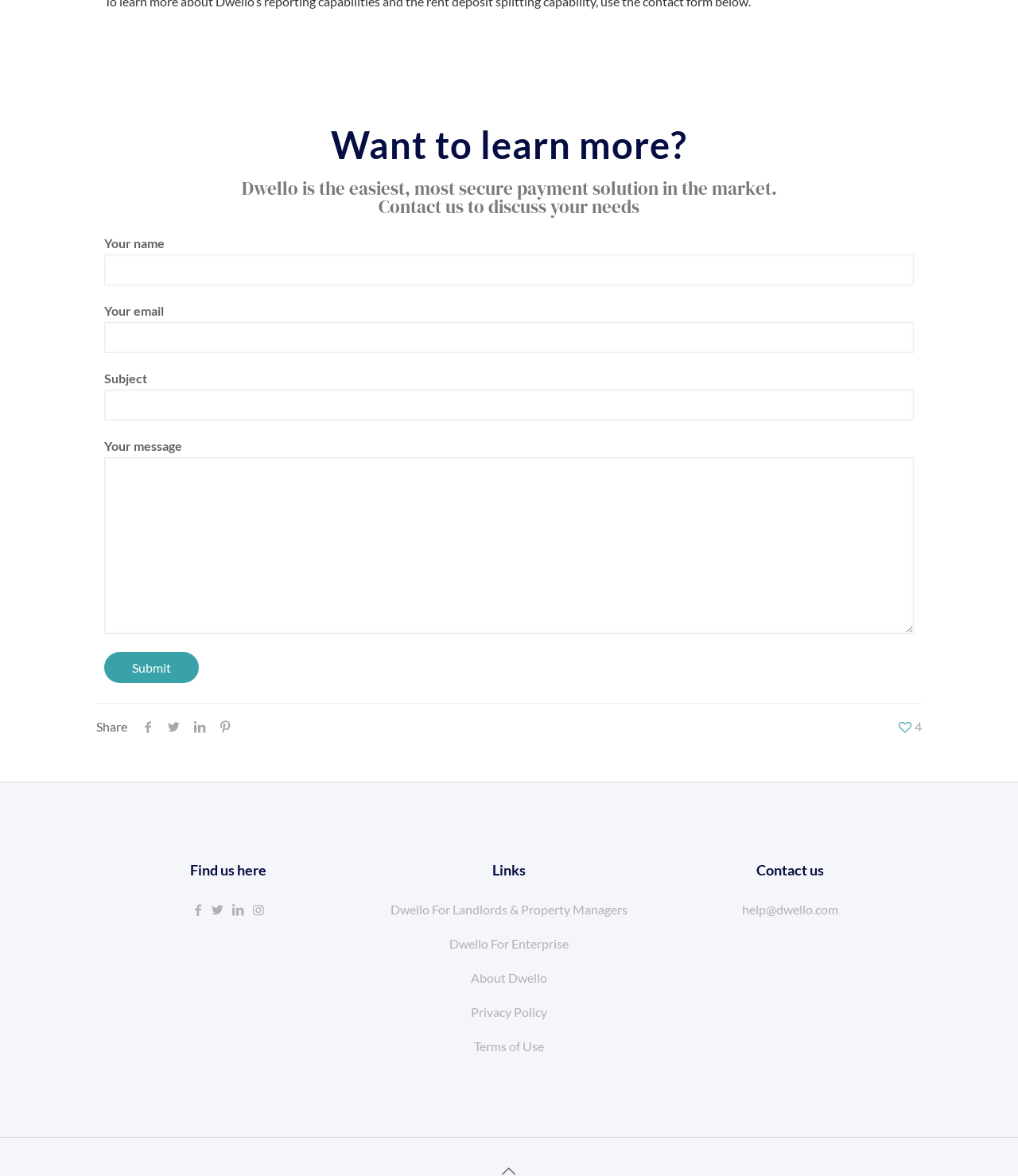From the details in the image, provide a thorough response to the question: What social media platforms does Dwello have a presence on?

The webpage has four social media links: '', '', '', and ''. These icons represent different social media platforms, suggesting that Dwello has a presence on at least four platforms.